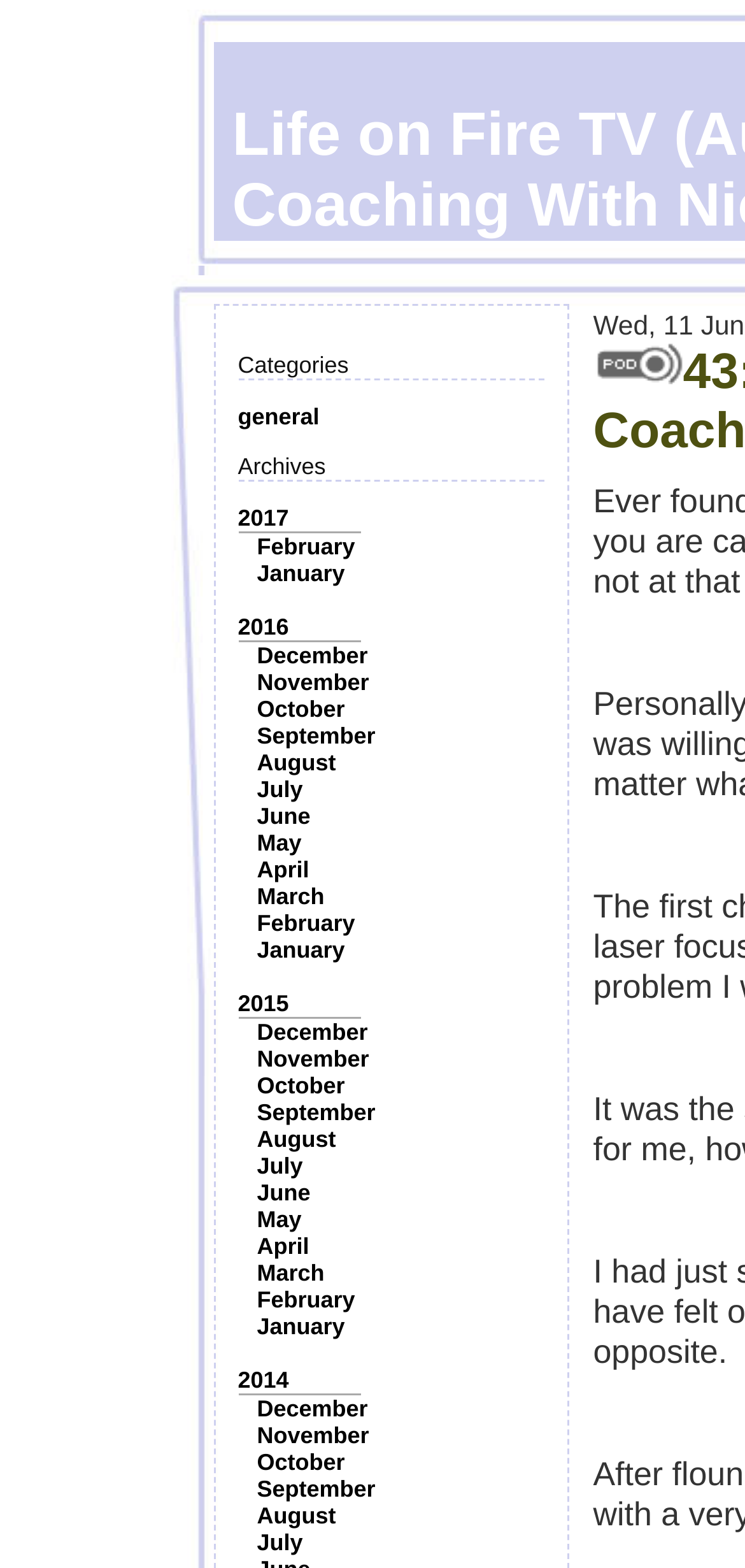Is there an image on this webpage? Observe the screenshot and provide a one-word or short phrase answer.

Yes